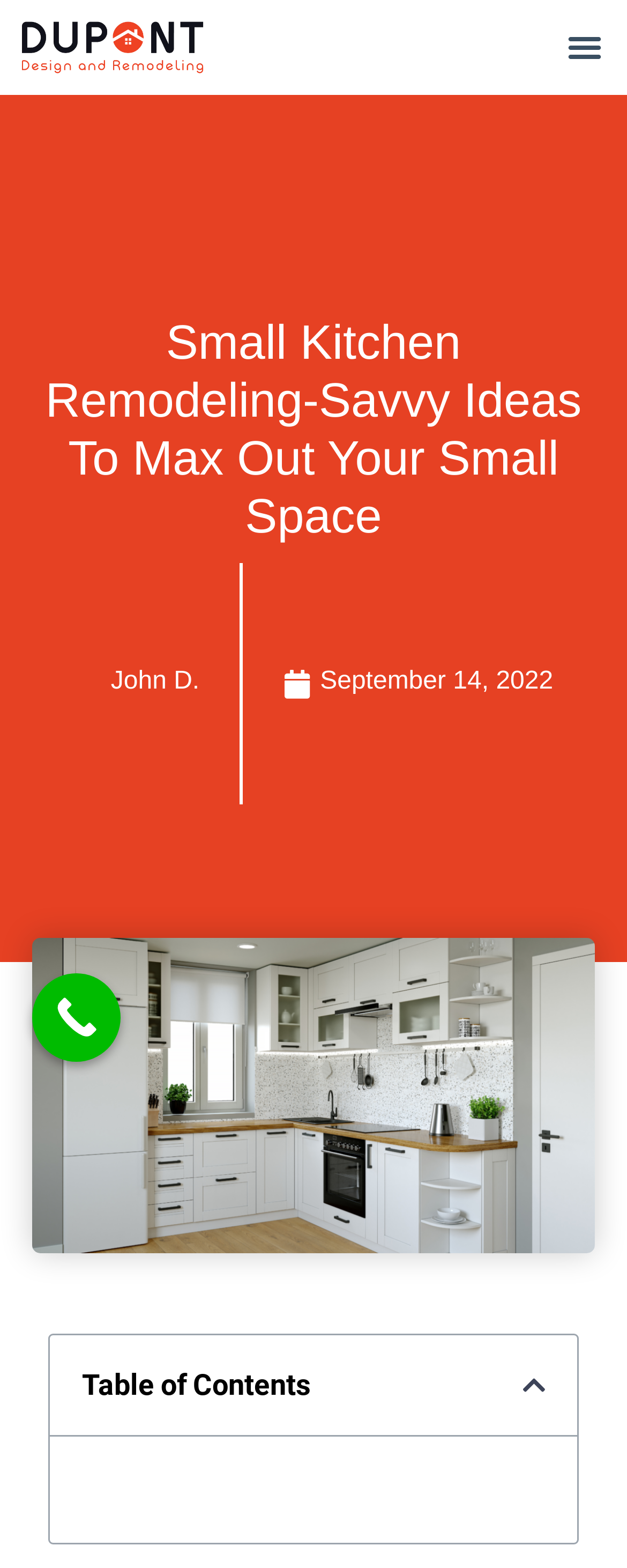Using the details in the image, give a detailed response to the question below:
What is the purpose of the 'Call Now Button'?

I found the 'Call Now Button' by looking at the link element with the same name. The name suggests that the button is intended to allow users to call the design center directly, likely to inquire about their services or schedule a consultation.